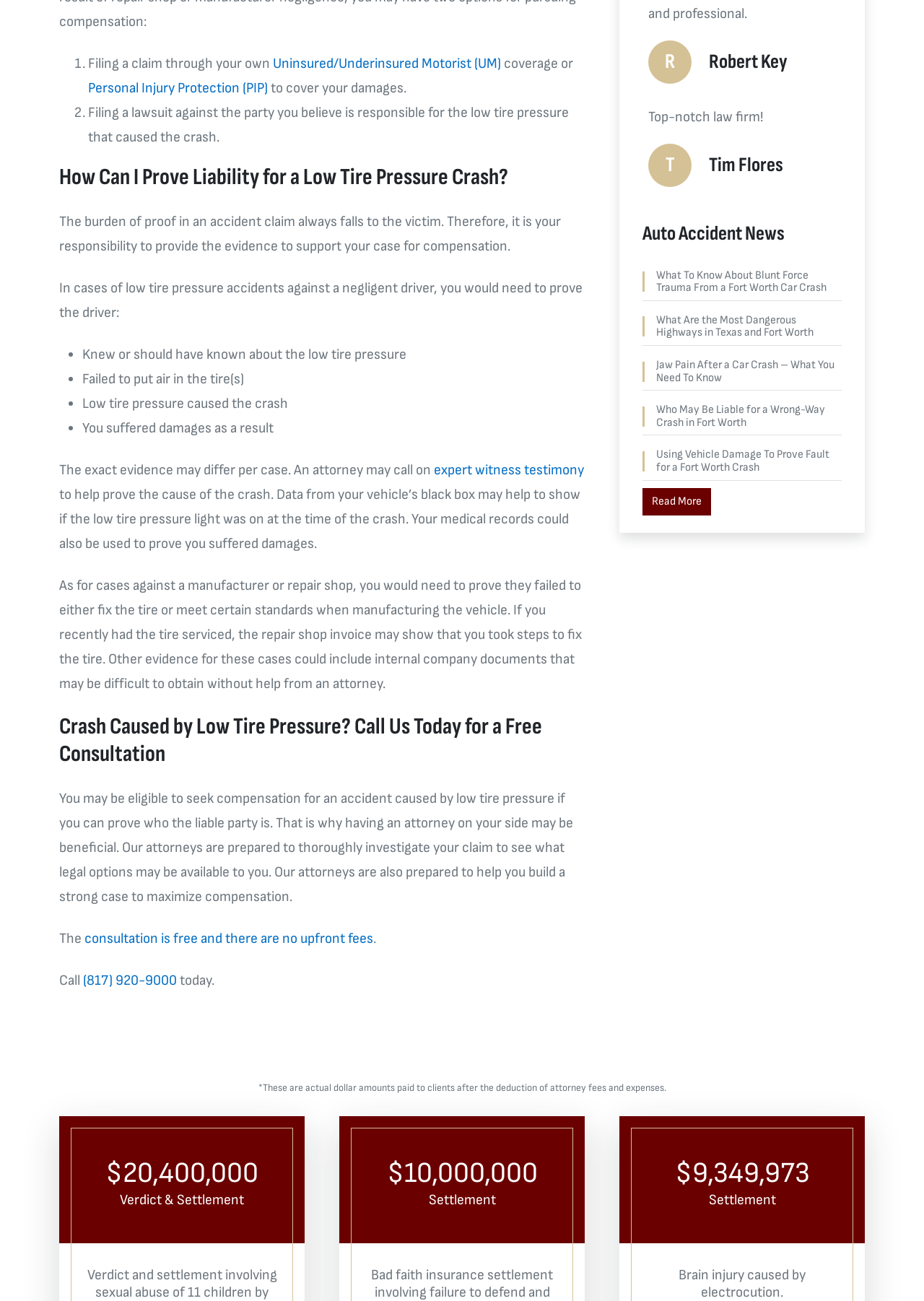Locate and provide the bounding box coordinates for the HTML element that matches this description: "(817) 920-9000".

[0.09, 0.747, 0.191, 0.76]